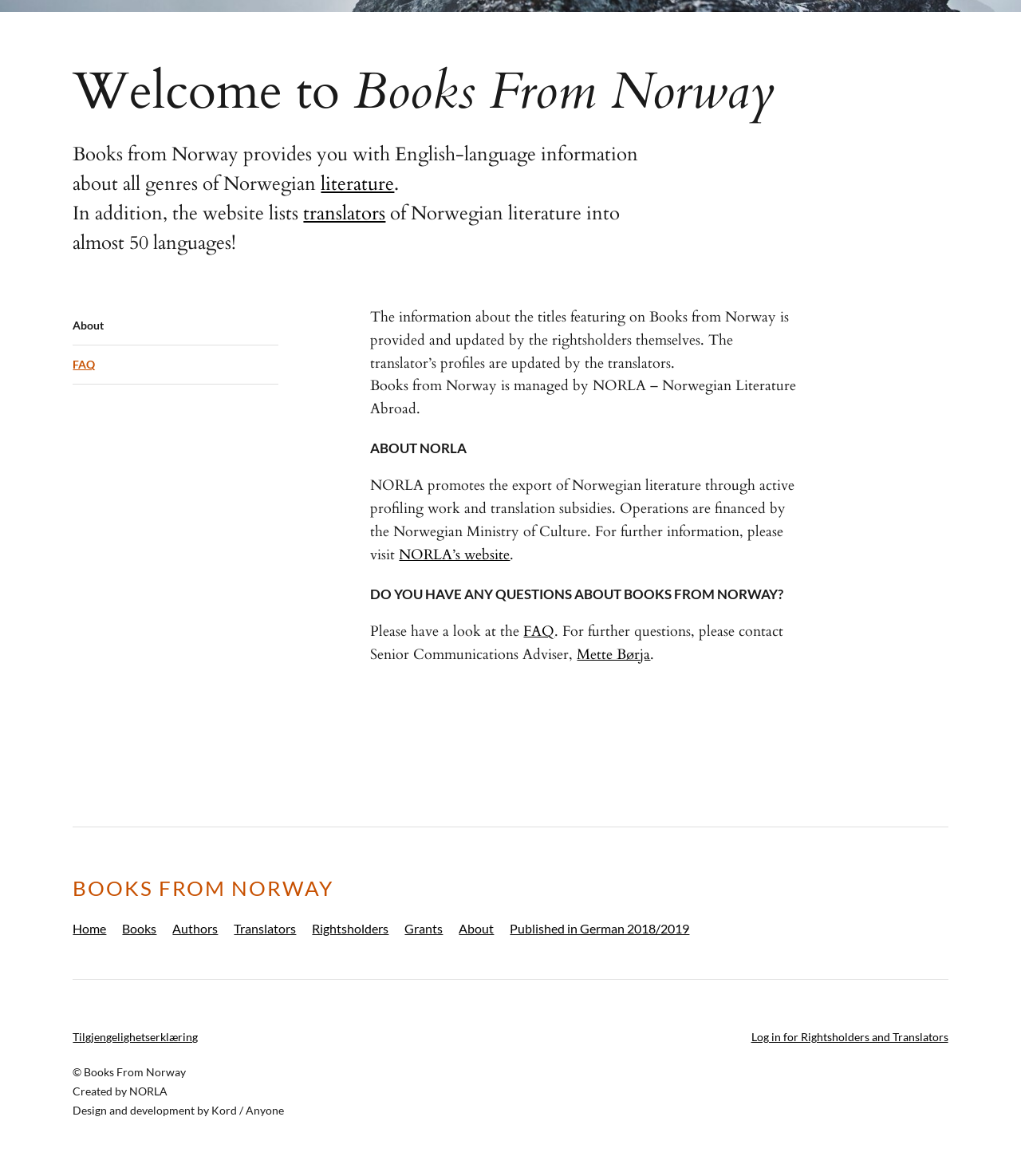For the element described, predict the bounding box coordinates as (top-left x, top-left y, bottom-right x, bottom-right y). All values should be between 0 and 1. Element description: NORLA’s website

[0.391, 0.464, 0.5, 0.481]